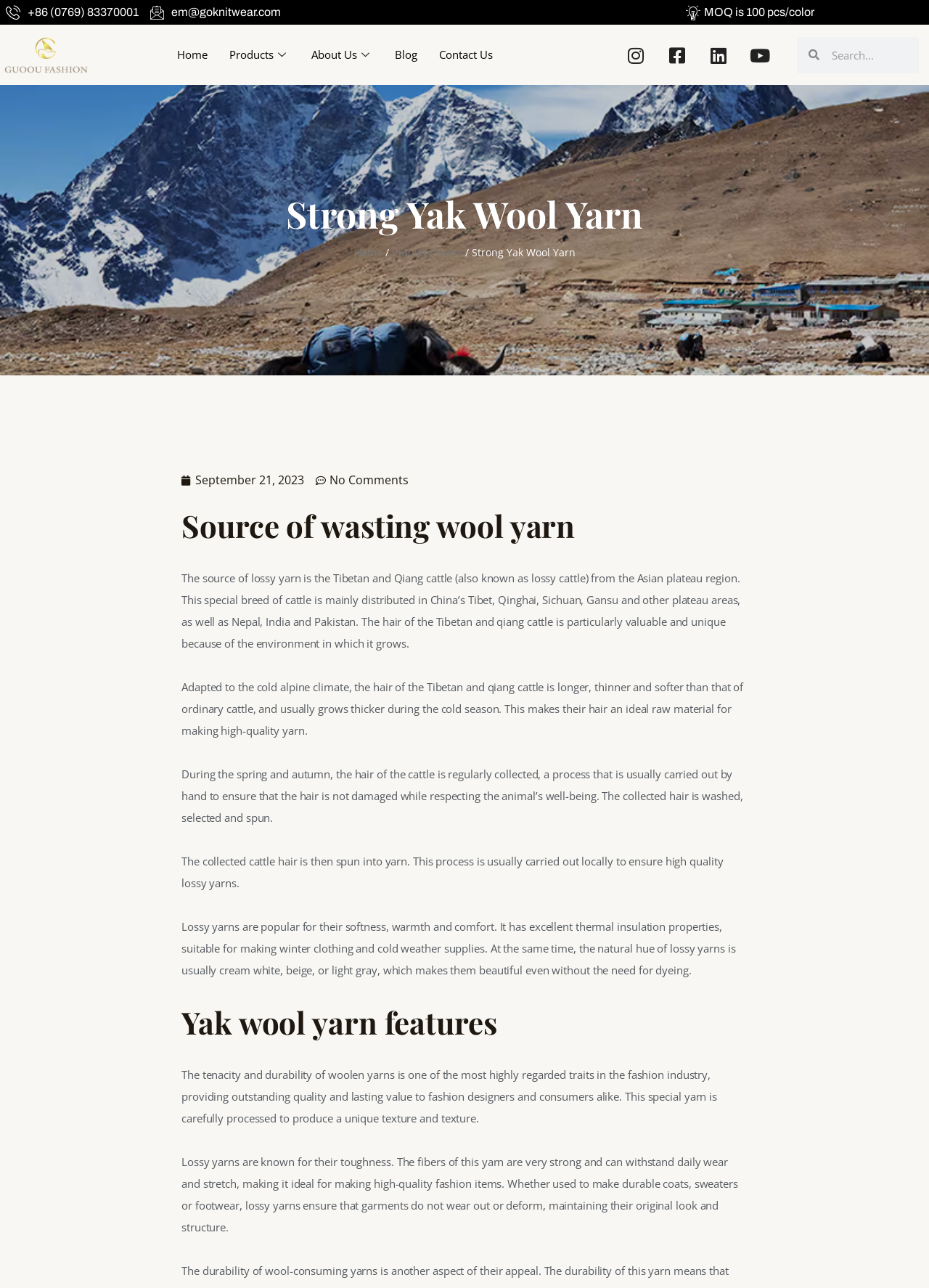What is the ideal raw material for making high-quality yarn?
Use the screenshot to answer the question with a single word or phrase.

Hair of Tibetan and Qiang cattle